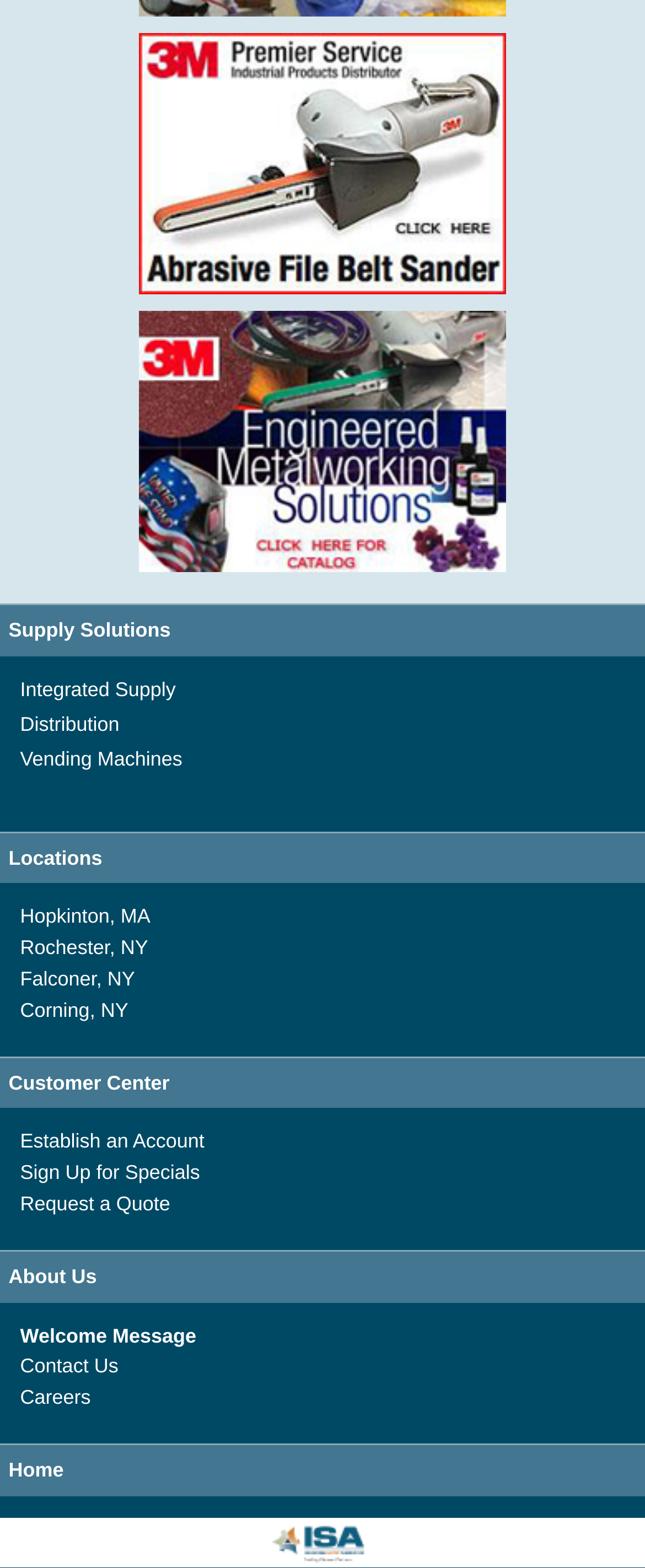Identify the bounding box coordinates of the element that should be clicked to fulfill this task: "Establish an Account". The coordinates should be provided as four float numbers between 0 and 1, i.e., [left, top, right, bottom].

[0.031, 0.721, 0.317, 0.735]